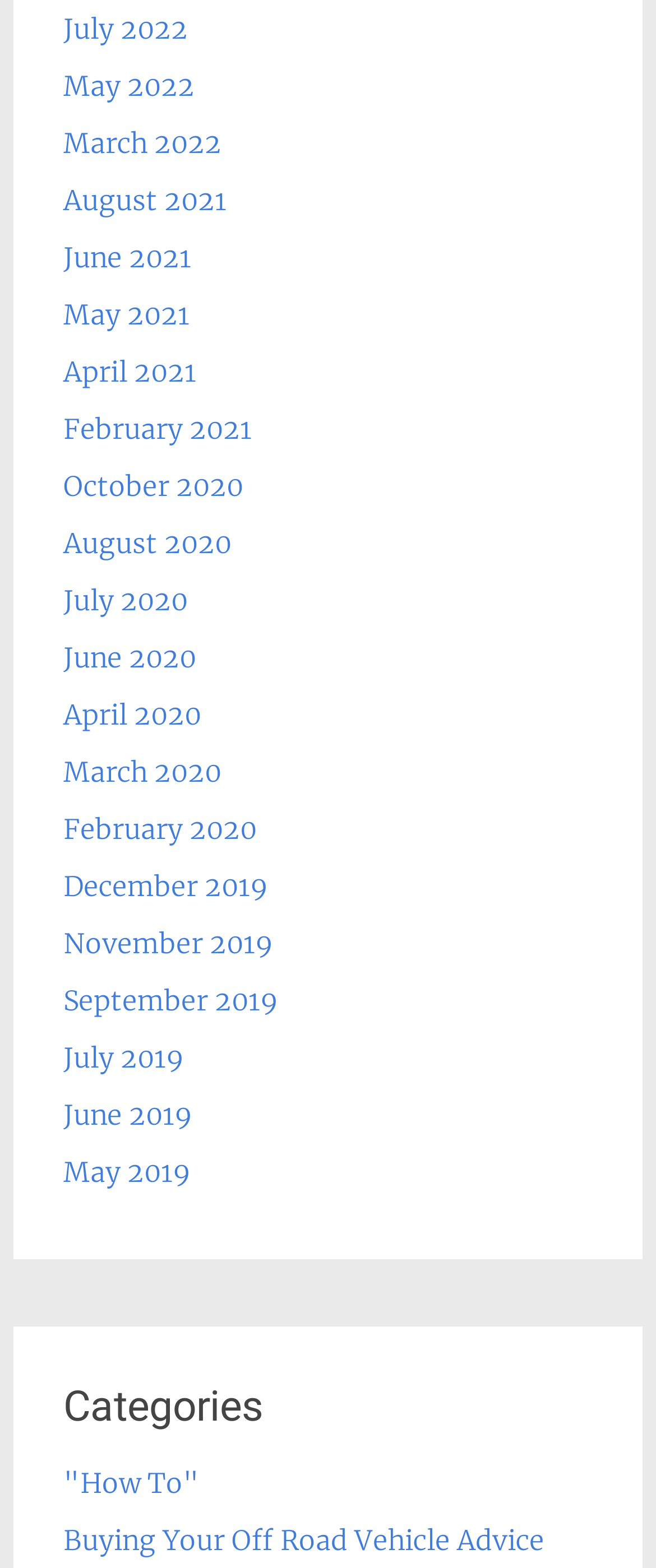How many categories are listed on this webpage?
Provide a concise answer using a single word or phrase based on the image.

1